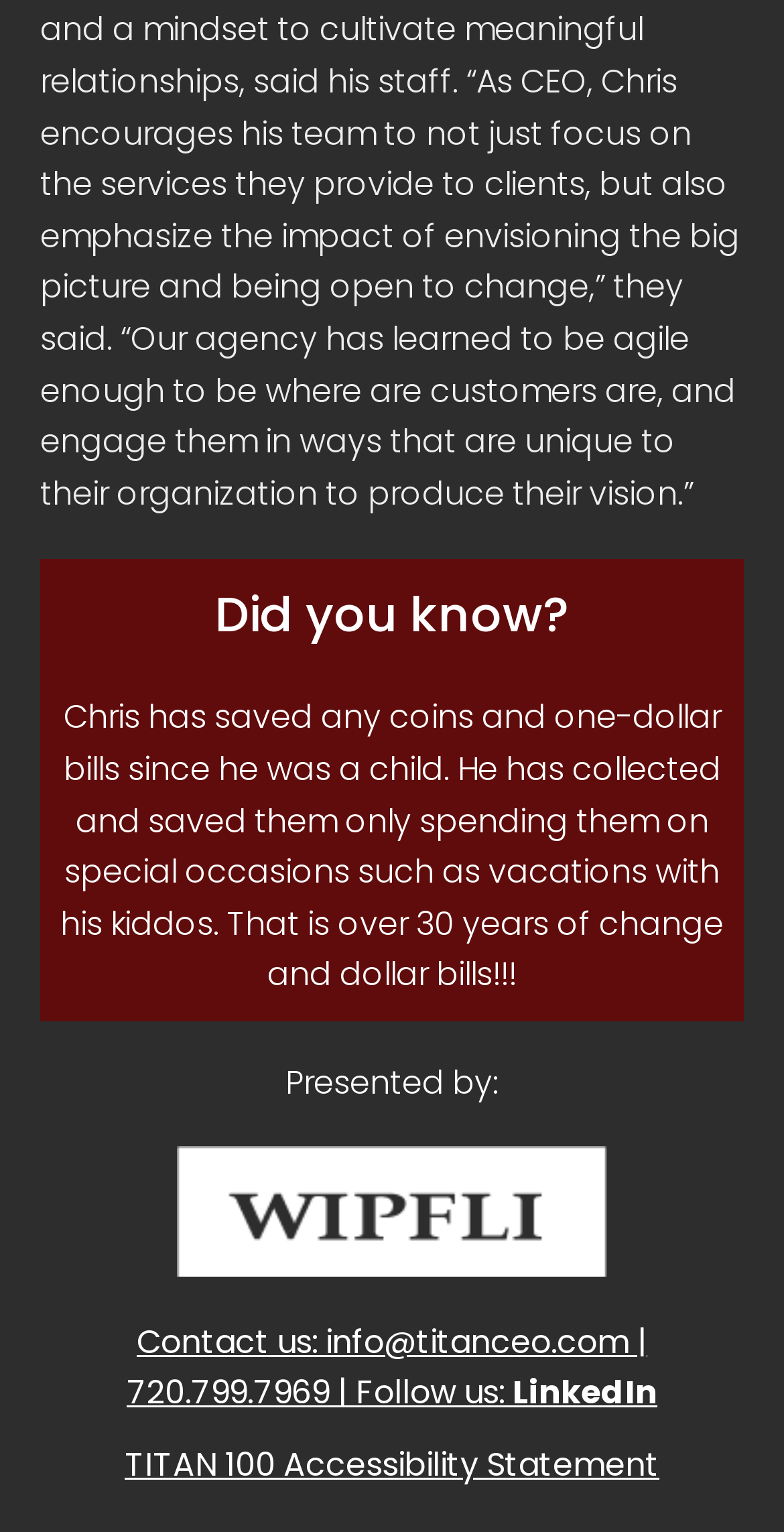Answer succinctly with a single word or phrase:
What is the contact email address?

info@titanceo.com